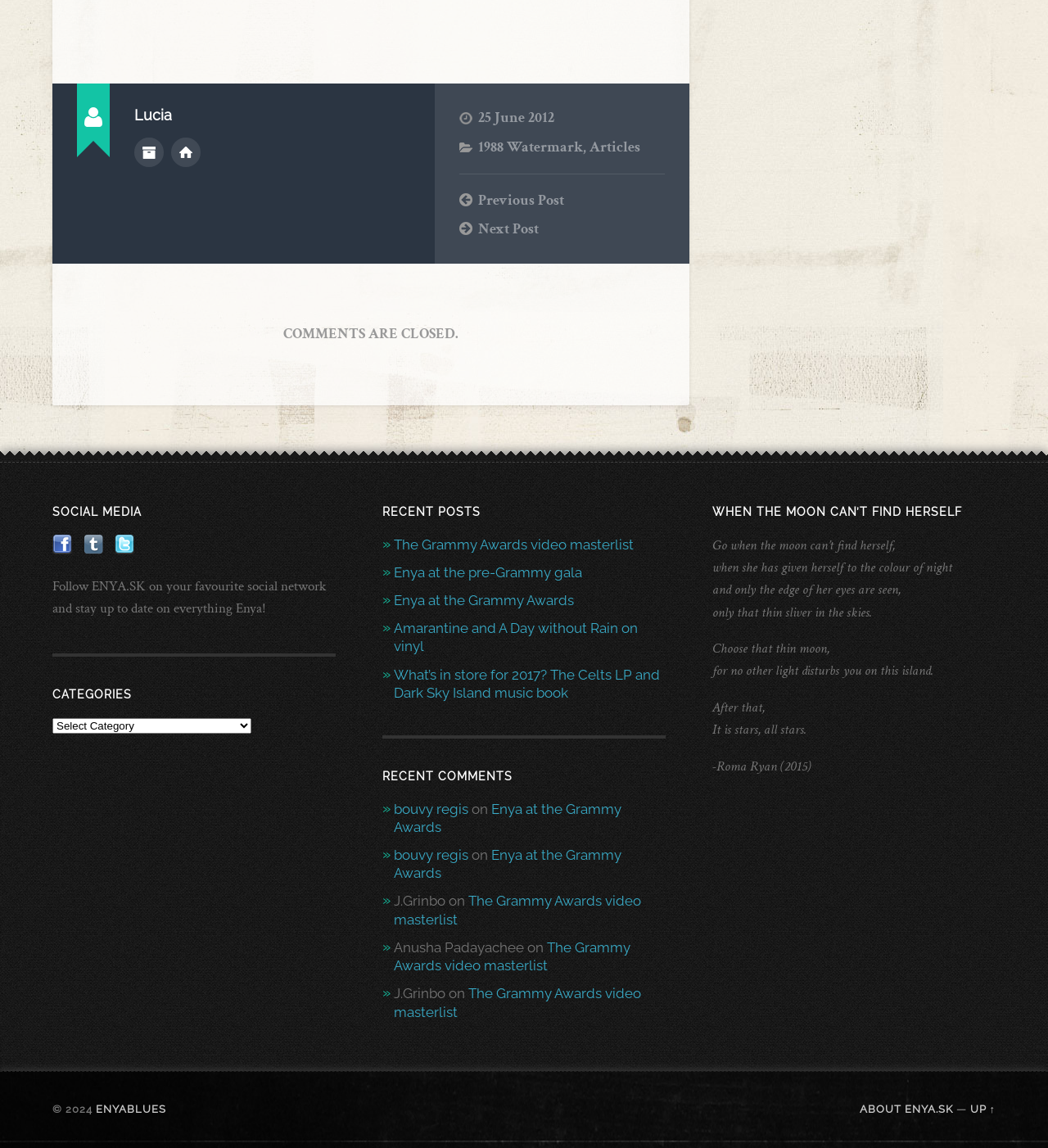Answer briefly with one word or phrase:
What is the author's name?

Lucia